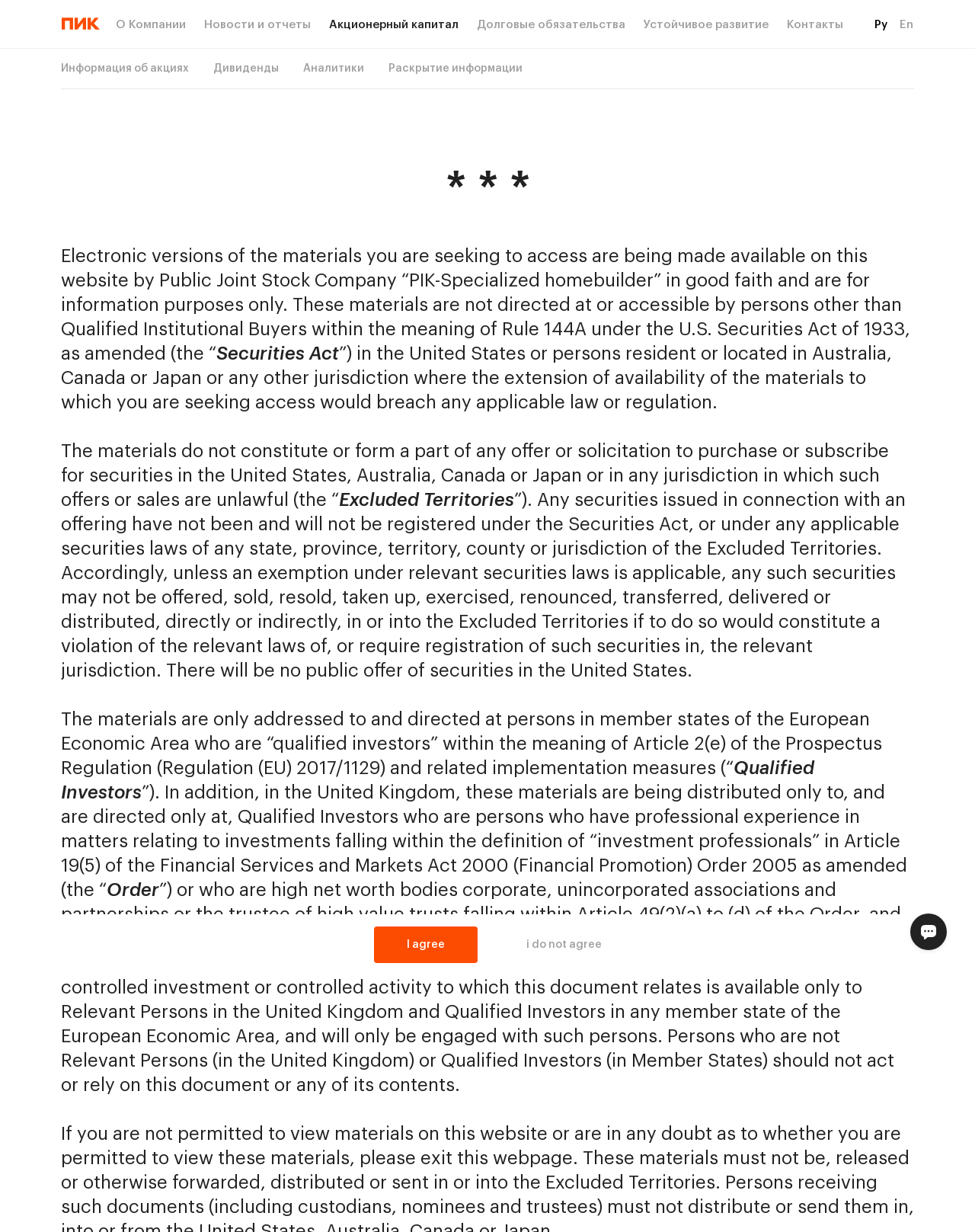Locate the primary heading on the webpage and return its text.

* * *